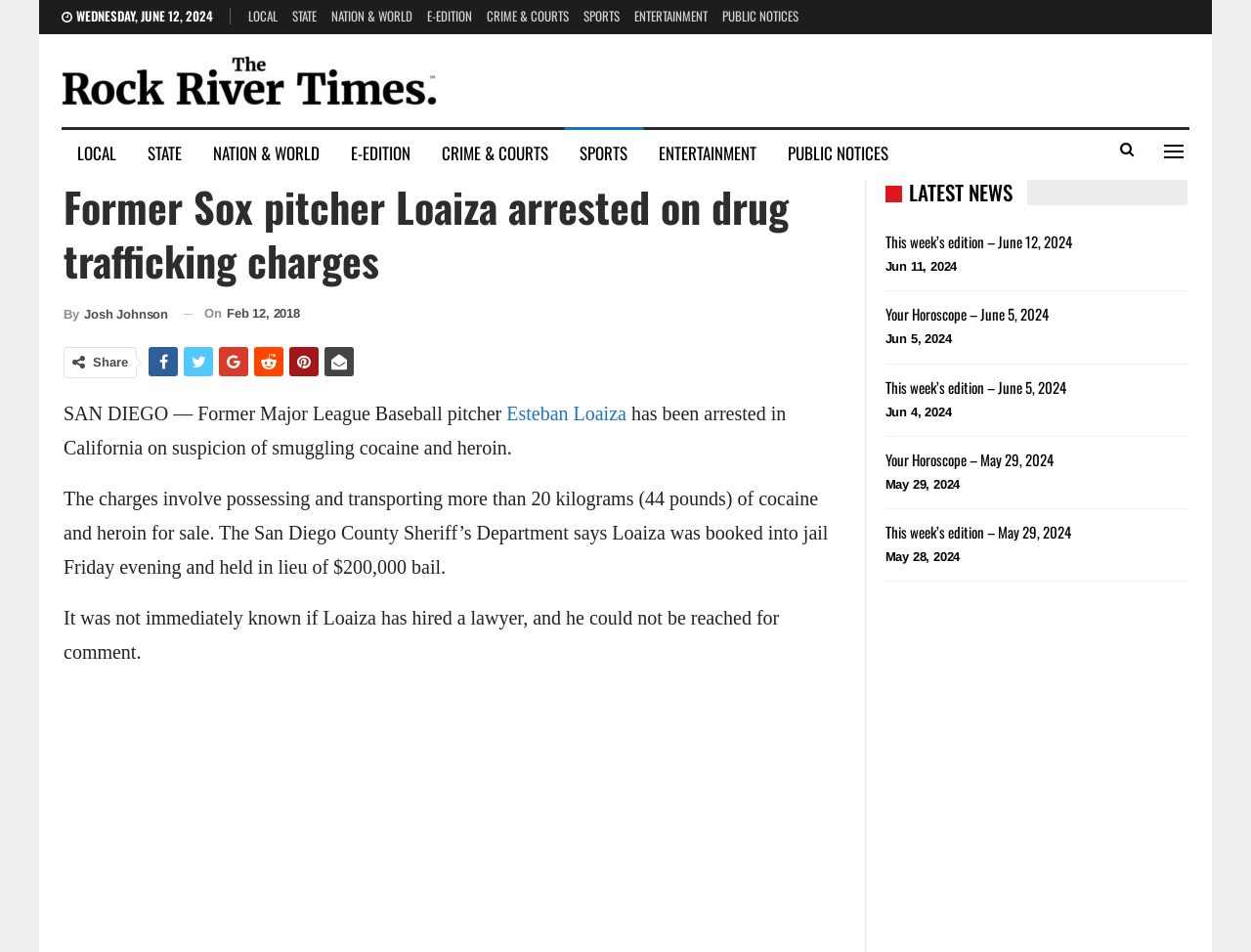Explain the contents of the webpage comprehensively.

This webpage appears to be a news article from The Rock River Times. At the top, there is a horizontal navigation menu with links to different sections such as LOCAL, STATE, NATION & WORLD, and SPORTS. Below this menu, there is a table with a logo of The Rock River Times on the left and a set of links to various sections on the right.

The main content of the webpage is an article about former Major League Baseball pitcher Esteban Loaiza being arrested on suspicion of smuggling cocaine and heroin. The article's title, "Former Sox pitcher Loaiza arrested on drug trafficking charges," is displayed prominently at the top of the content area. Below the title, there is a byline indicating that the article was written by Josh Johnson, along with a timestamp showing that the article was published on February 12, 2018.

The article's content is divided into several paragraphs, with the first paragraph introducing the topic and subsequent paragraphs providing more details about the charges against Loaiza. There are also several social media links and a "Share" button at the top of the content area.

To the right of the main content area, there is a sidebar with a heading "LATEST NEWS" and a list of links to other news articles, each with a timestamp indicating the publication date.